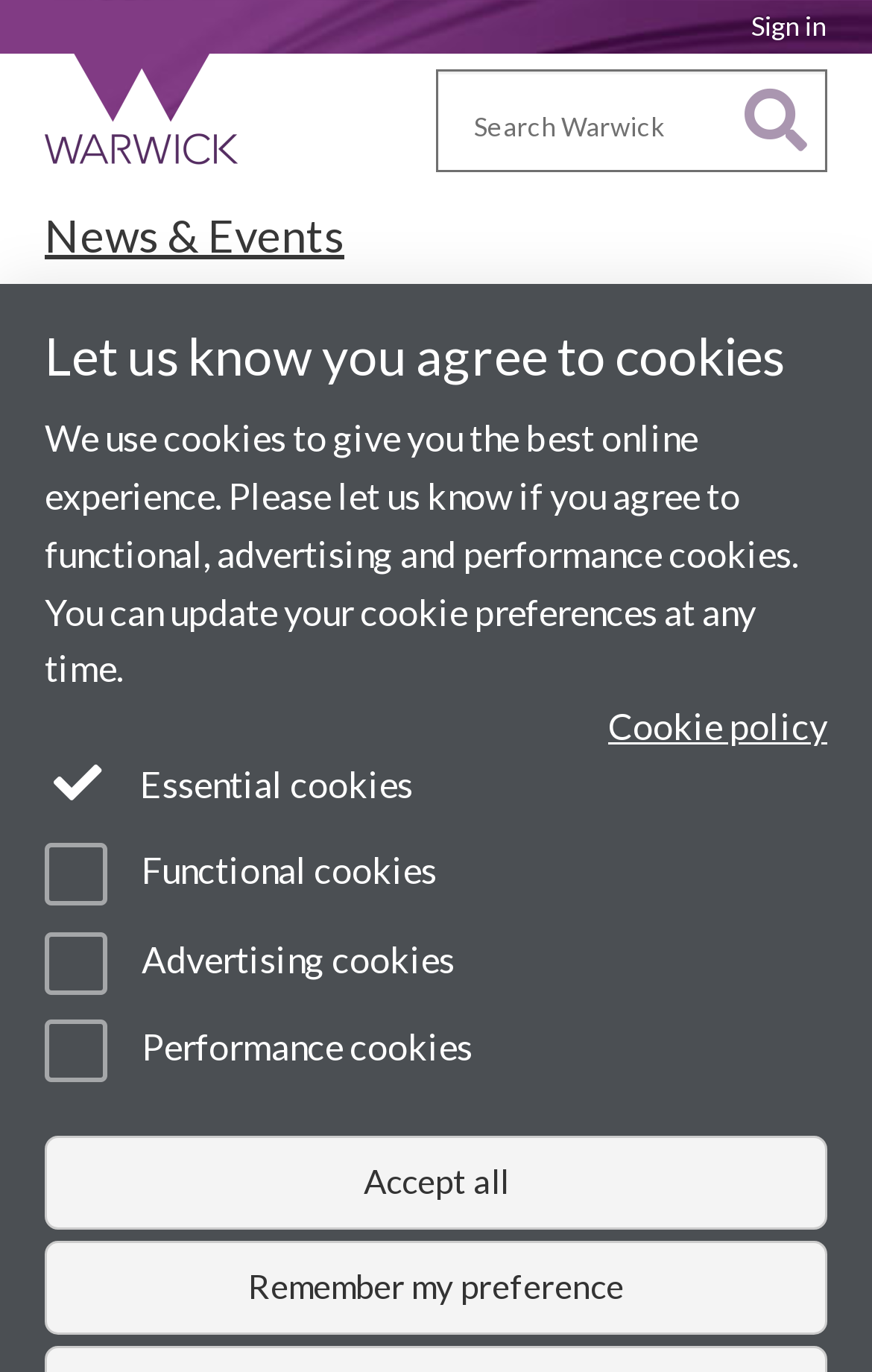Please determine the bounding box coordinates of the element's region to click for the following instruction: "Go to University of Warwick homepage".

[0.026, 0.039, 0.308, 0.127]